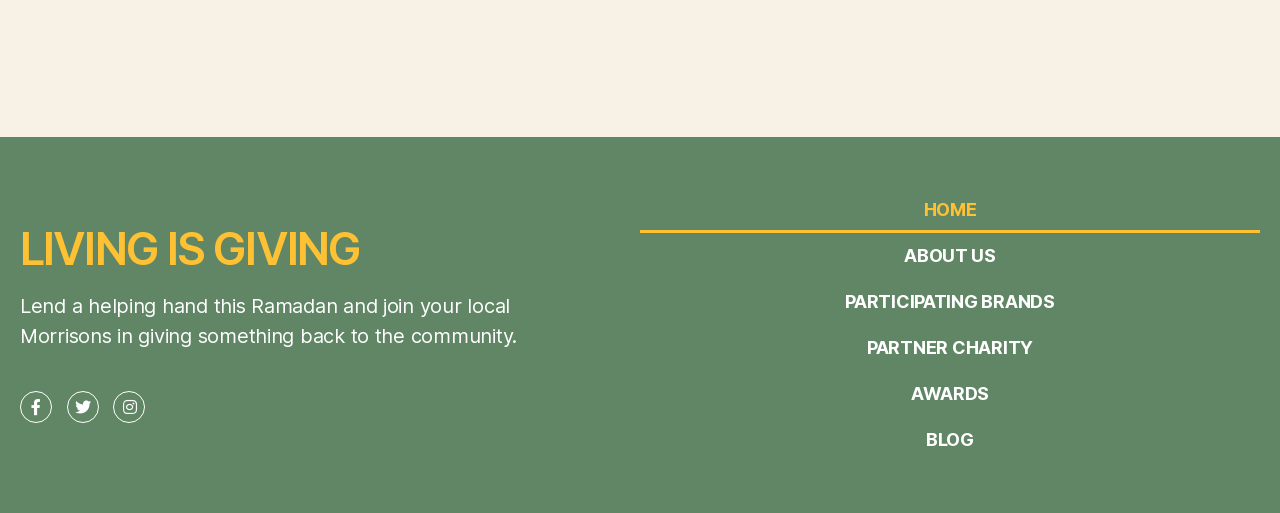How many navigation menu items are there?
Kindly answer the question with as much detail as you can.

The webpage has a navigation bar with 7 menu items, namely HOME, ABOUT US, PARTICIPATING BRANDS, PARTNER CHARITY, AWARDS, and BLOG, which can be found at the top of the webpage.